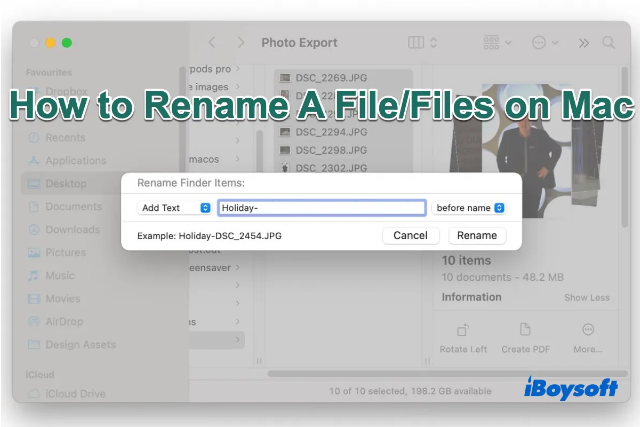What is the purpose of the visual guide?
Answer the question with as much detail as you can, using the image as a reference.

The title 'How to Rename A File/Files on Mac' and the context of the screenshot suggest that the visual guide aims to educate users on how to efficiently rename their files, enhancing file organization and retrieval.